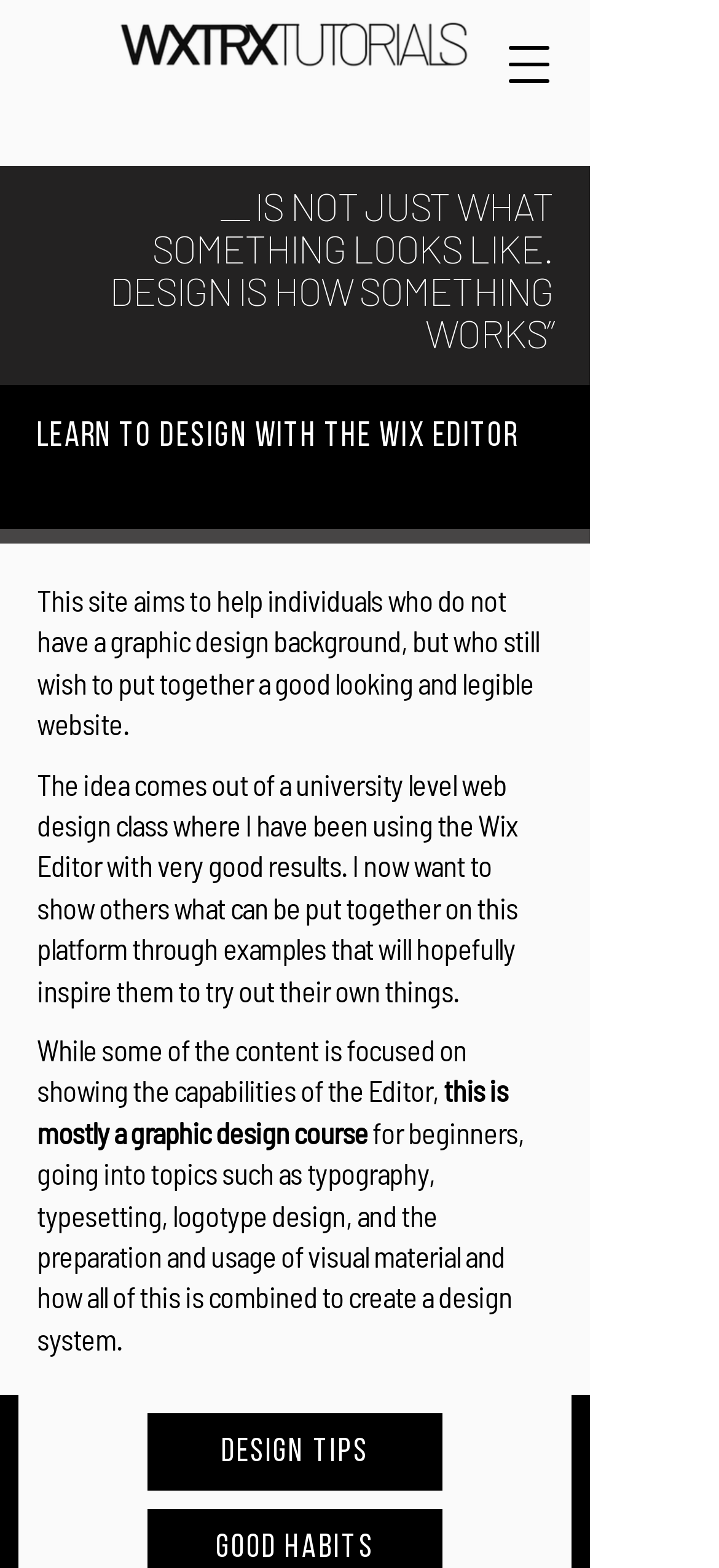What is the source of the idea behind this website?
Refer to the image and answer the question using a single word or phrase.

University level web design class